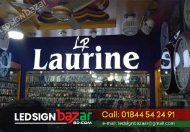Provide a comprehensive description of the image.

This image showcases a modern retail display featuring the name "Laurine" prominently illuminated, which enhances its visibility and appeal. The background consists of stylish decor, likely related to clocks, as suggested by the assortment visible behind the illuminated sign. Below the display, there's a vibrant banner for LED Sign Bazar, complete with contact details that read "Call: 01844 54 24 91", and an email address for inquiries. The combination of elegant design and bright lighting makes this storefront inviting and visually striking, effectively promoting the business's offerings in a contemporary manner.